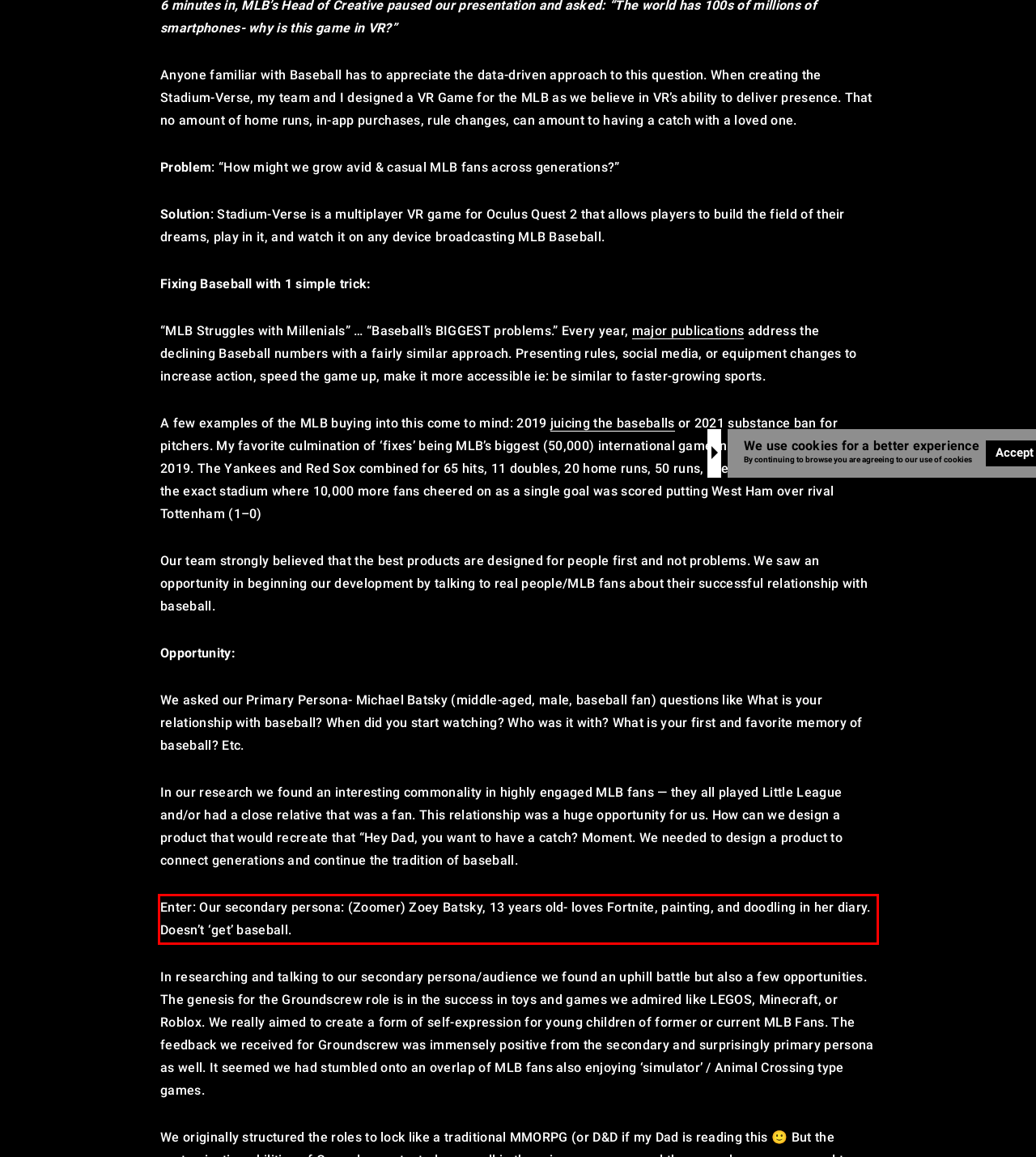View the screenshot of the webpage and identify the UI element surrounded by a red bounding box. Extract the text contained within this red bounding box.

Enter: Our secondary persona: (Zoomer) Zoey Batsky, 13 years old- loves Fortnite, painting, and doodling in her diary. Doesn’t ‘get’ baseball.